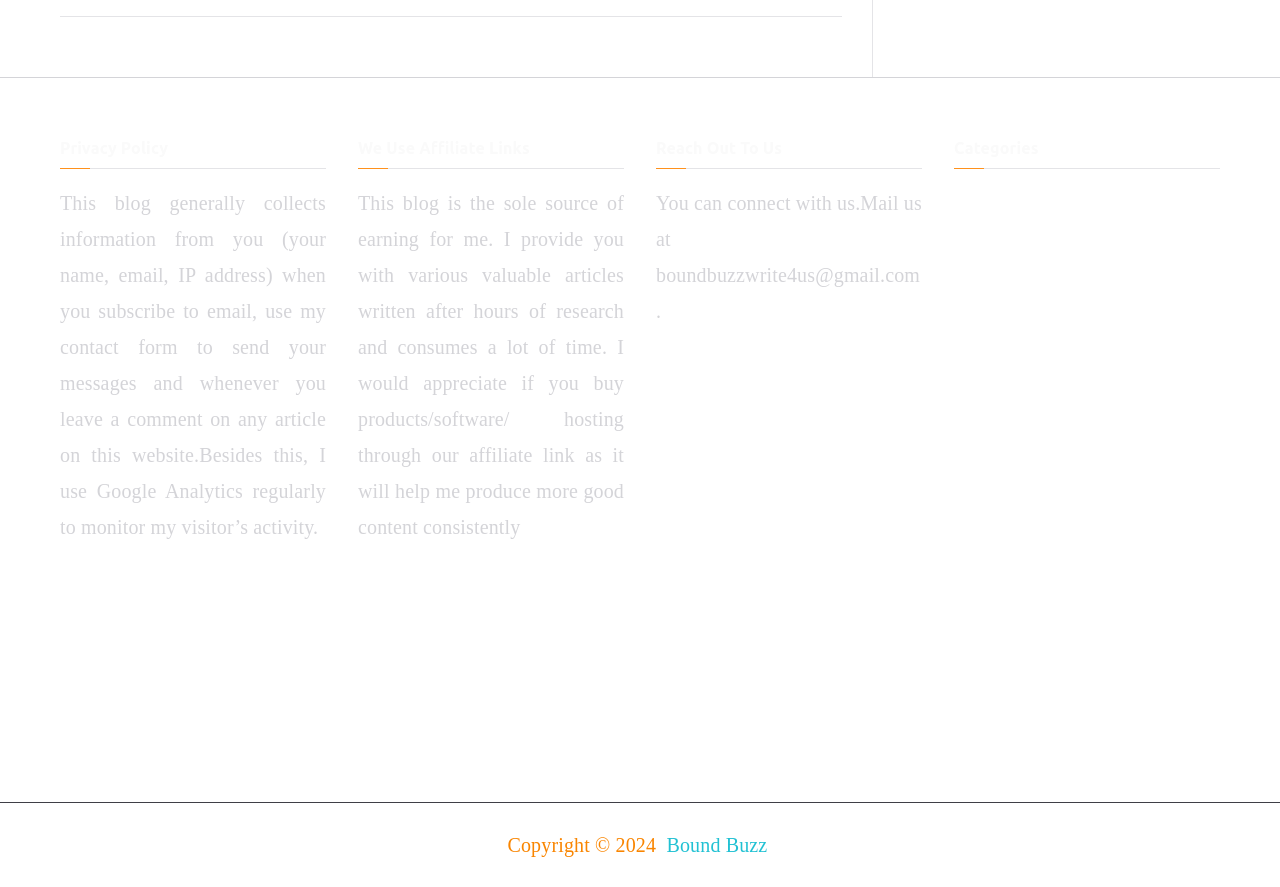Please provide a brief answer to the question using only one word or phrase: 
What is the purpose of affiliate links on this blog?

To earn money